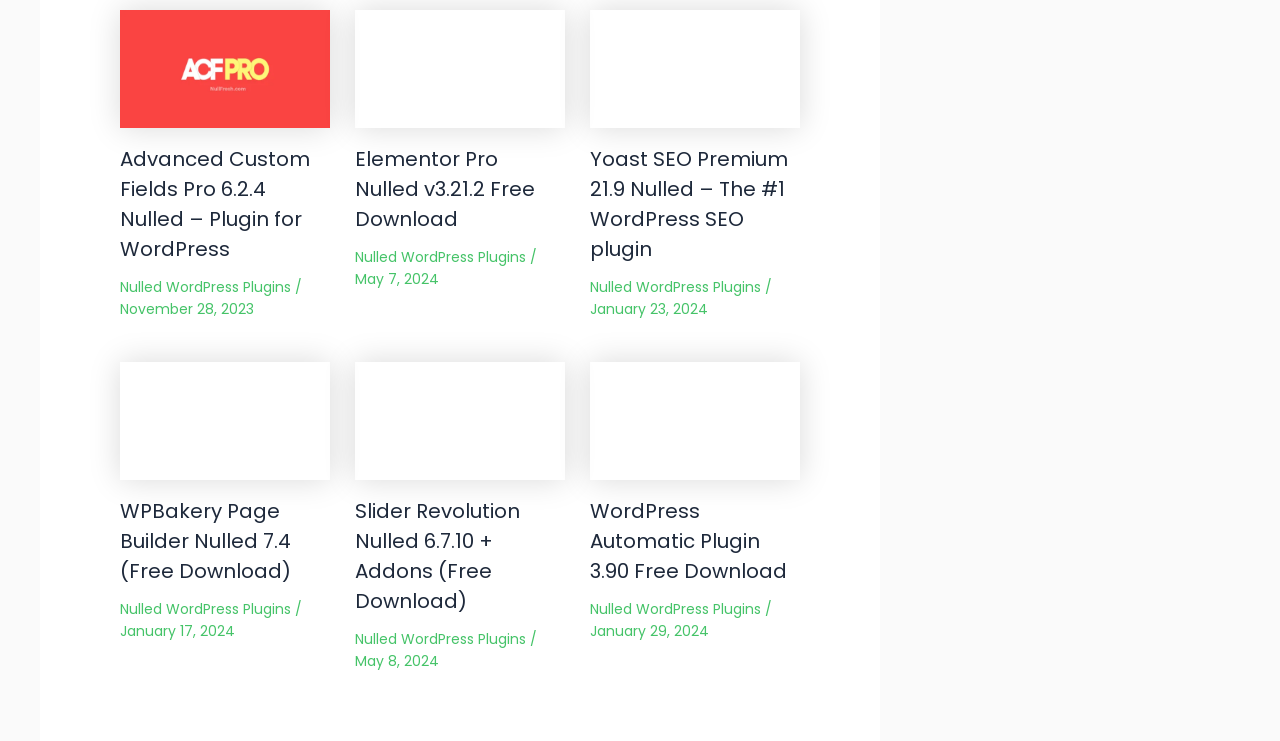Can you specify the bounding box coordinates for the region that should be clicked to fulfill this instruction: "View Slider Revolution Nulled 6.7.10 details".

[0.277, 0.551, 0.441, 0.582]